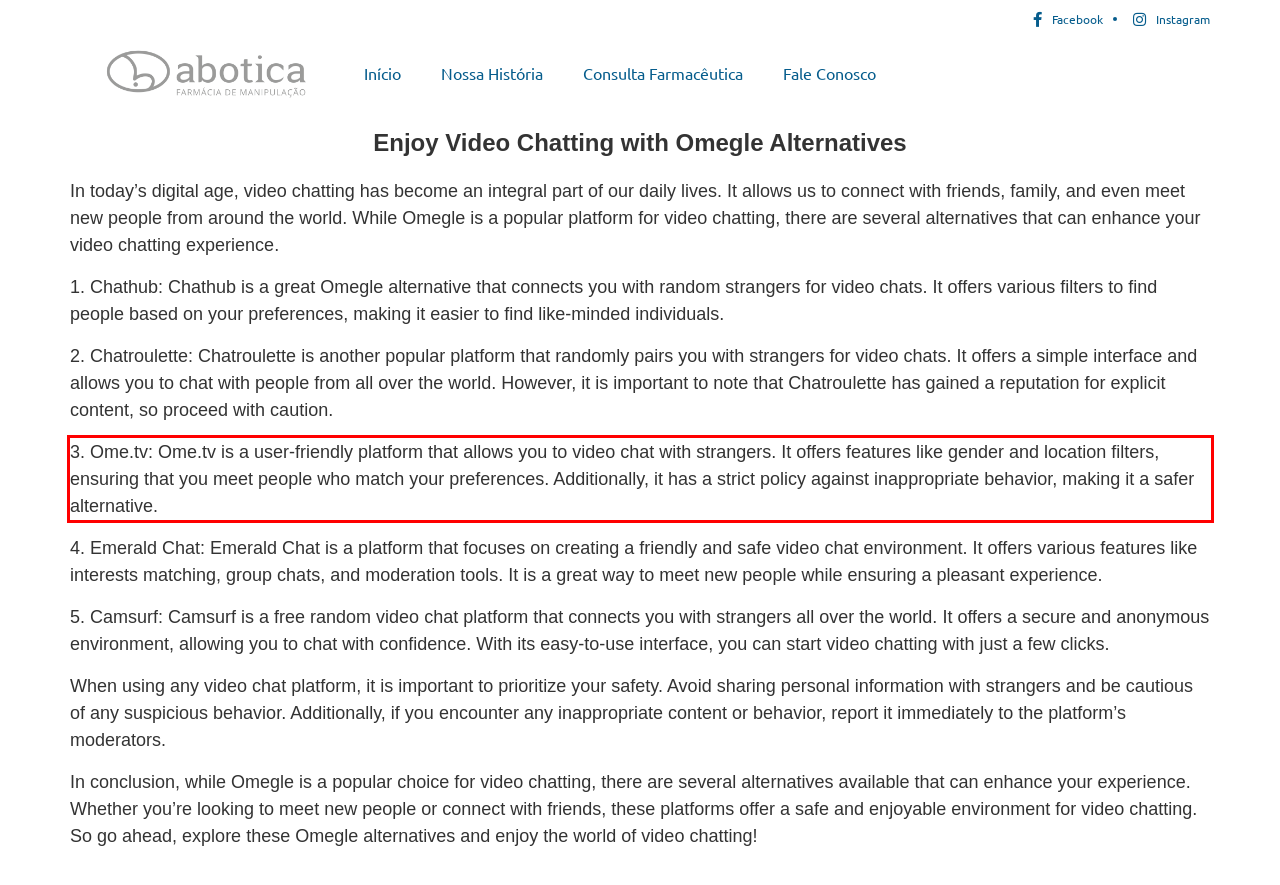Please identify and extract the text content from the UI element encased in a red bounding box on the provided webpage screenshot.

3. Ome.tv: Ome.tv is a user-friendly platform that allows you to video chat with strangers. It offers features like gender and location filters, ensuring that you meet people who match your preferences. Additionally, it has a strict policy against inappropriate behavior, making it a safer alternative.